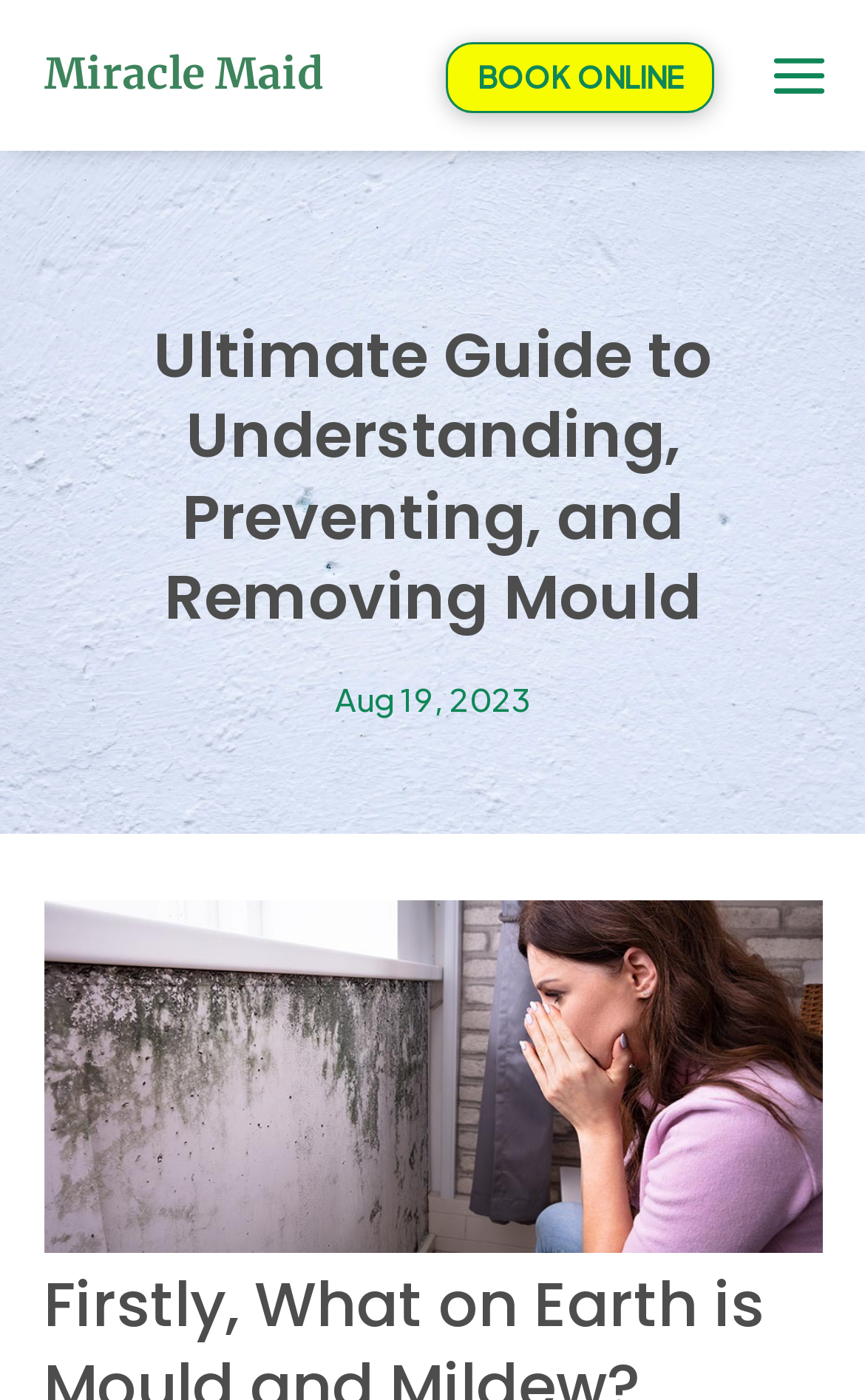Find the primary header on the webpage and provide its text.

Ultimate Guide to Understanding, Preventing, and Removing Mould